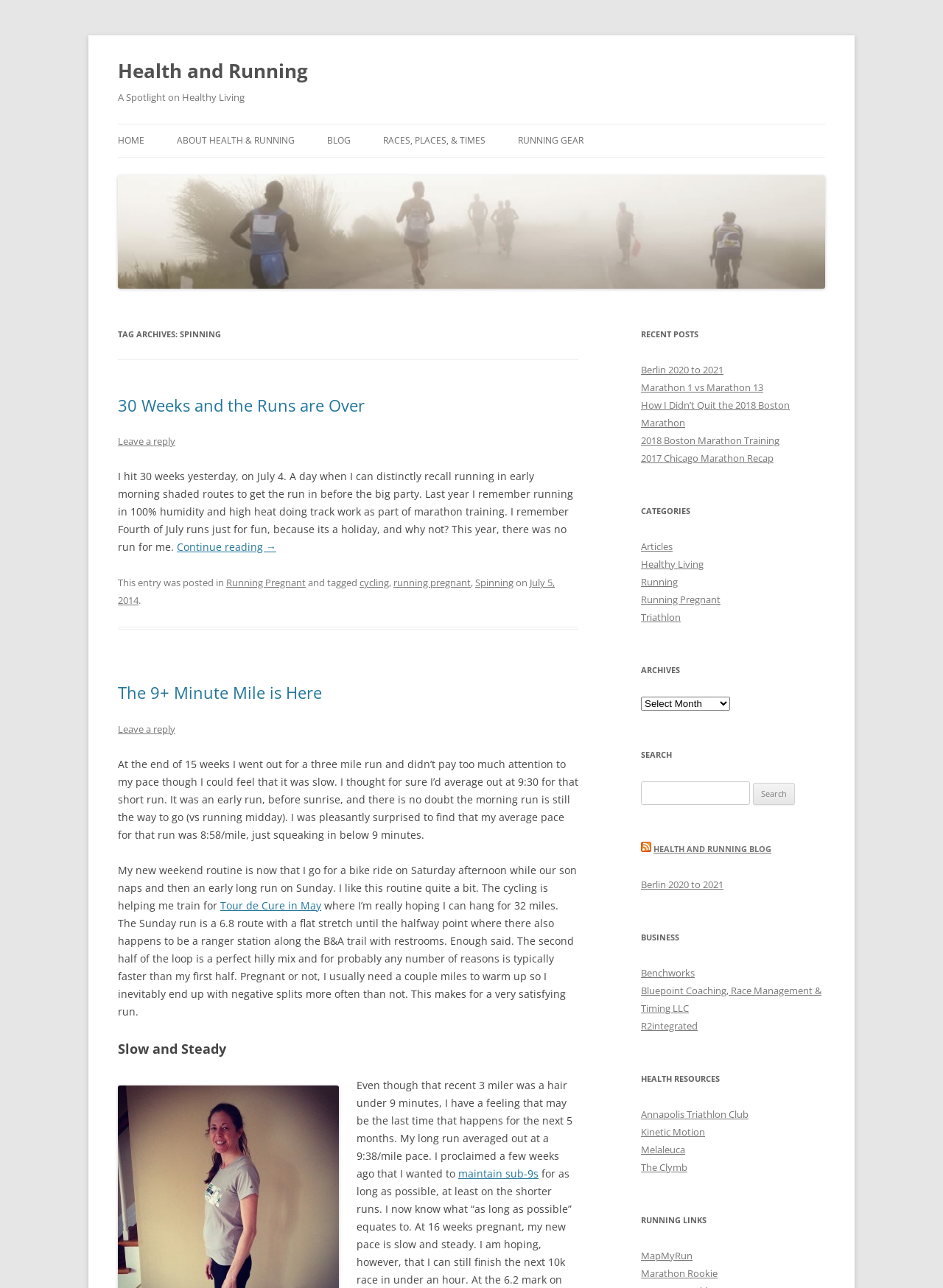Describe every aspect of the webpage comprehensively.

The webpage is titled "Spinning Archives - Health and Running" and has a heading "A Spotlight on Healthy Living" at the top. Below this, there is a navigation menu with links to "HOME", "ABOUT HEALTH & RUNNING", "BLOG", "RACES, PLACES, & TIMES", and "RUNNING GEAR".

The main content of the page is divided into several sections. The first section has a heading "TAG ARCHIVES: SPINNING" and contains a list of blog posts, each with a title, a brief summary, and a "Continue reading →" link. The posts are about the author's experiences with running and cycling while pregnant.

The second section has a heading "RECENT POSTS" and lists several links to recent blog posts, including "Berlin 2020 to 2021", "Marathon 1 vs Marathon 13", and "How I Didn’t Quit the 2018 Boston Marathon".

The third section has a heading "CATEGORIES" and lists links to categories such as "Articles", "Healthy Living", "Running", "Running Pregnant", and "Triathlon".

The fourth section has a heading "ARCHIVES" and contains a dropdown menu with links to archived blog posts.

The fifth section has a heading "SEARCH" and contains a search bar with a "Search" button.

The sixth section has a heading "RSS HEALTH AND RUNNING BLOG" and contains links to the blog's RSS feed and a link to the "HEALTH AND RUNNING BLOG".

The seventh section has a heading "BUSINESS" and lists links to several businesses, including "Benchworks", "Bluepoint Coaching, Race Management & Timing LLC", and "R2integrated".

The eighth section has a heading "HEALTH RESOURCES" and lists links to several health-related resources, including "Annapolis Triathlon Club", "Kinetic Motion", "Melaleuca", and "The Clymb".

The ninth section has a heading "RUNNING LINKS" and lists links to several running-related resources, including "MapMyRun" and "Marathon Rookie".